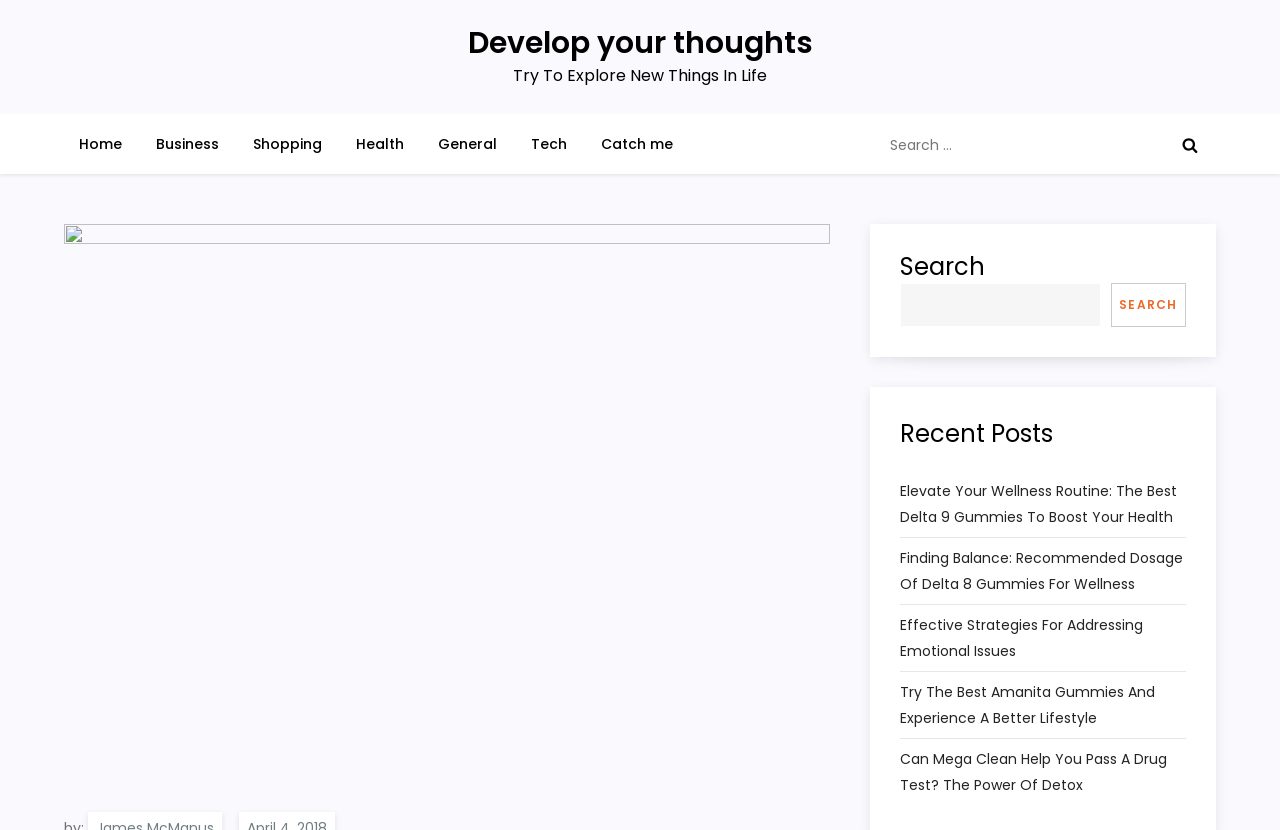Pinpoint the bounding box coordinates of the area that should be clicked to complete the following instruction: "Click on the 'Catch me' link". The coordinates must be given as four float numbers between 0 and 1, i.e., [left, top, right, bottom].

[0.458, 0.137, 0.538, 0.21]